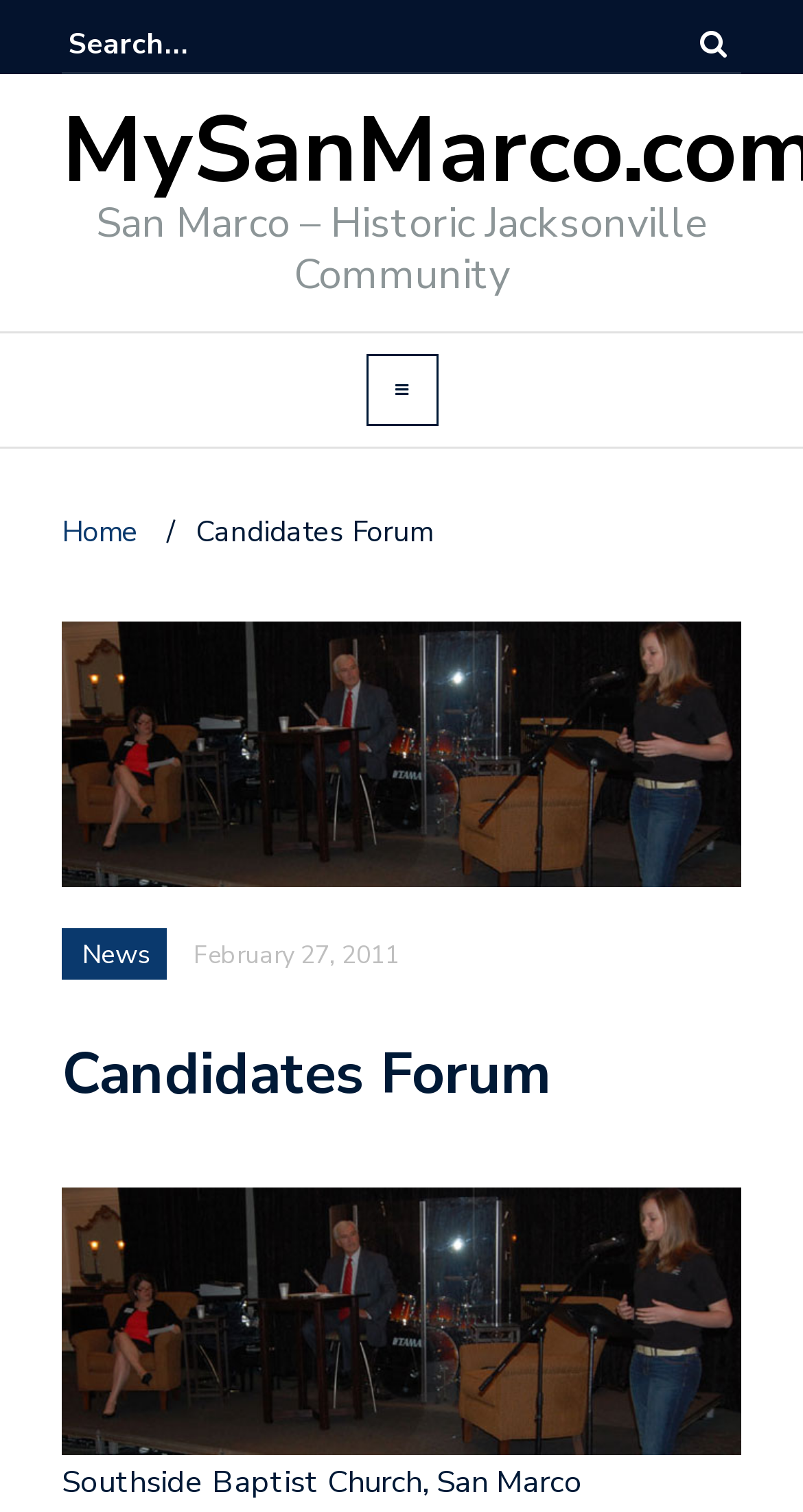Determine the bounding box coordinates for the UI element matching this description: "parent_node: Search for: name="s" placeholder="Search..."".

[0.077, 0.011, 0.405, 0.048]